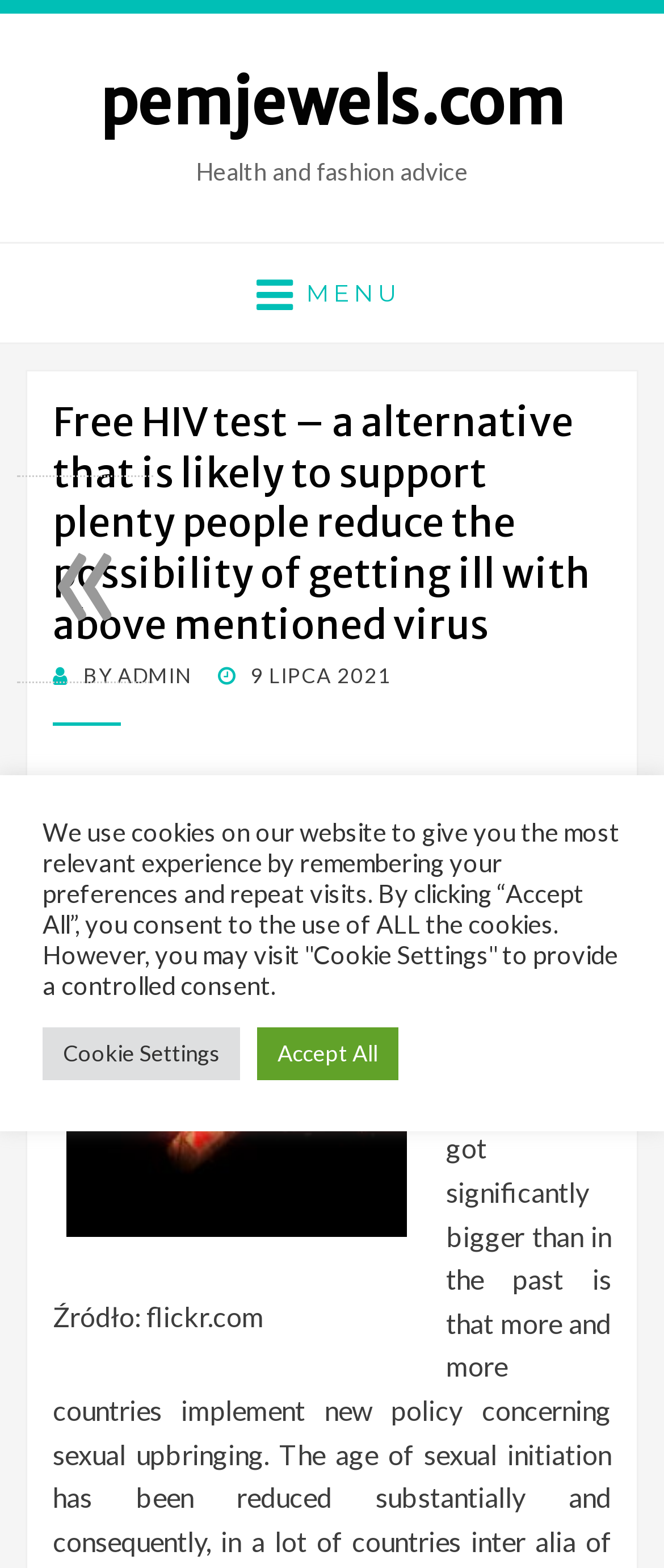What is the purpose of the free HIV test?
Using the details from the image, give an elaborate explanation to answer the question.

The purpose of the free HIV test is to reduce the possibility of getting ill with the HIV virus, which is mentioned in the heading 'Free HIV test – a alternative that is likely to support plenty people reduce the possibility of getting ill with above mentioned virus'.